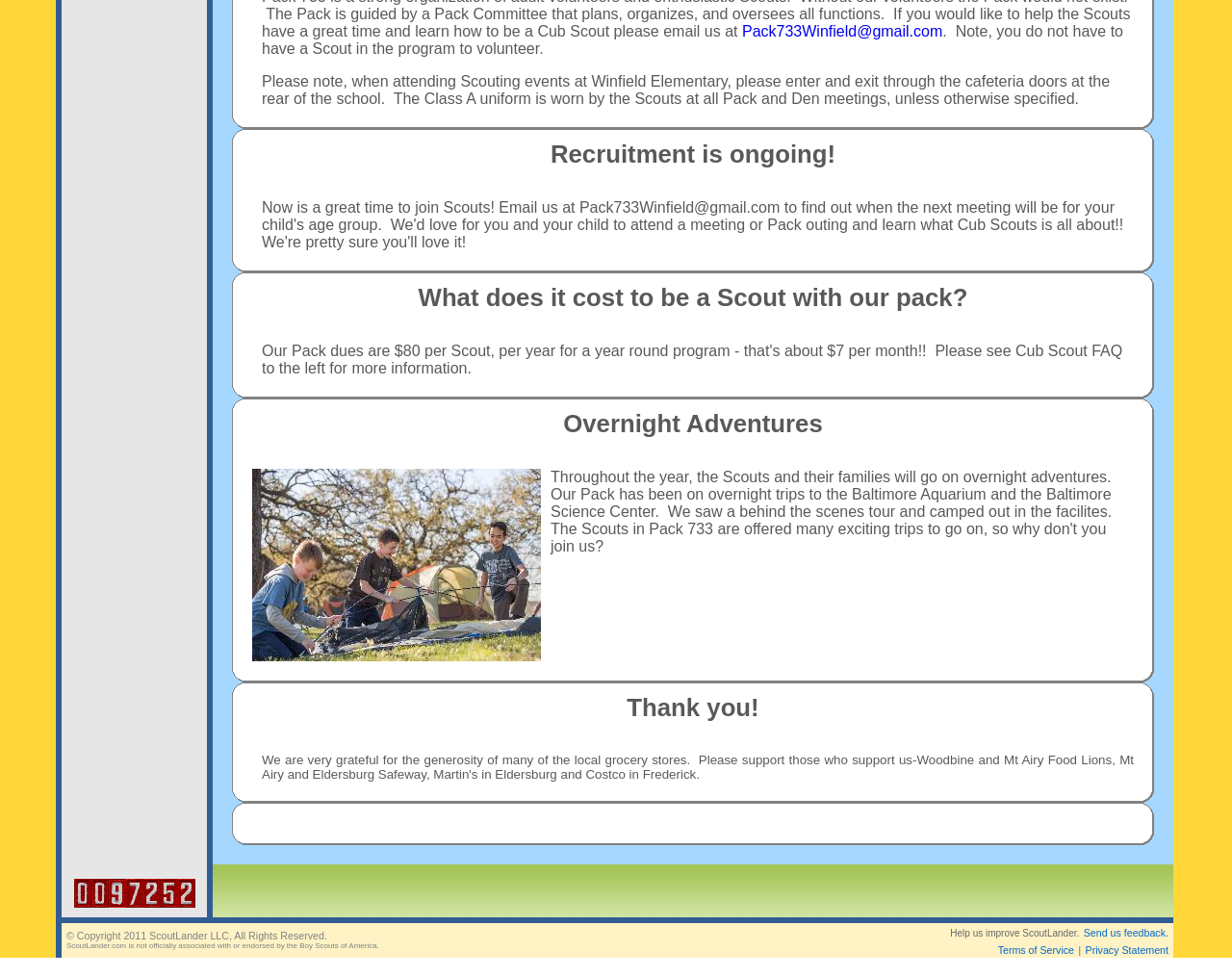Using floating point numbers between 0 and 1, provide the bounding box coordinates in the format (top-left x, top-left y, bottom-right x, bottom-right y). Locate the UI element described here: Terms of Service

[0.81, 0.966, 0.872, 0.978]